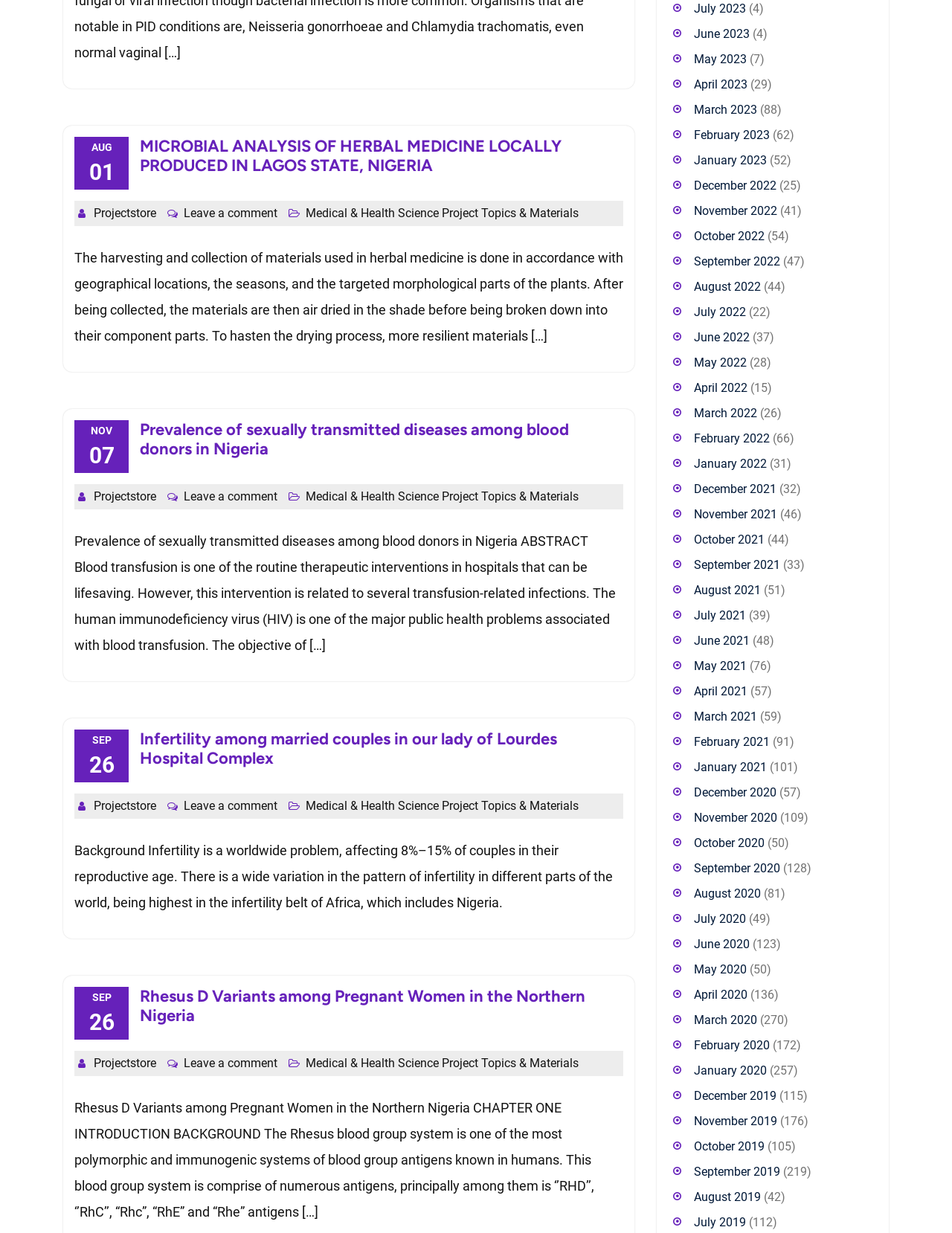Please locate the bounding box coordinates of the region I need to click to follow this instruction: "Click on 'MICROBIAL ANALYSIS OF HERBAL MEDICINE LOCALLY PRODUCED IN LAGOS STATE, NIGERIA'".

[0.147, 0.11, 0.59, 0.143]